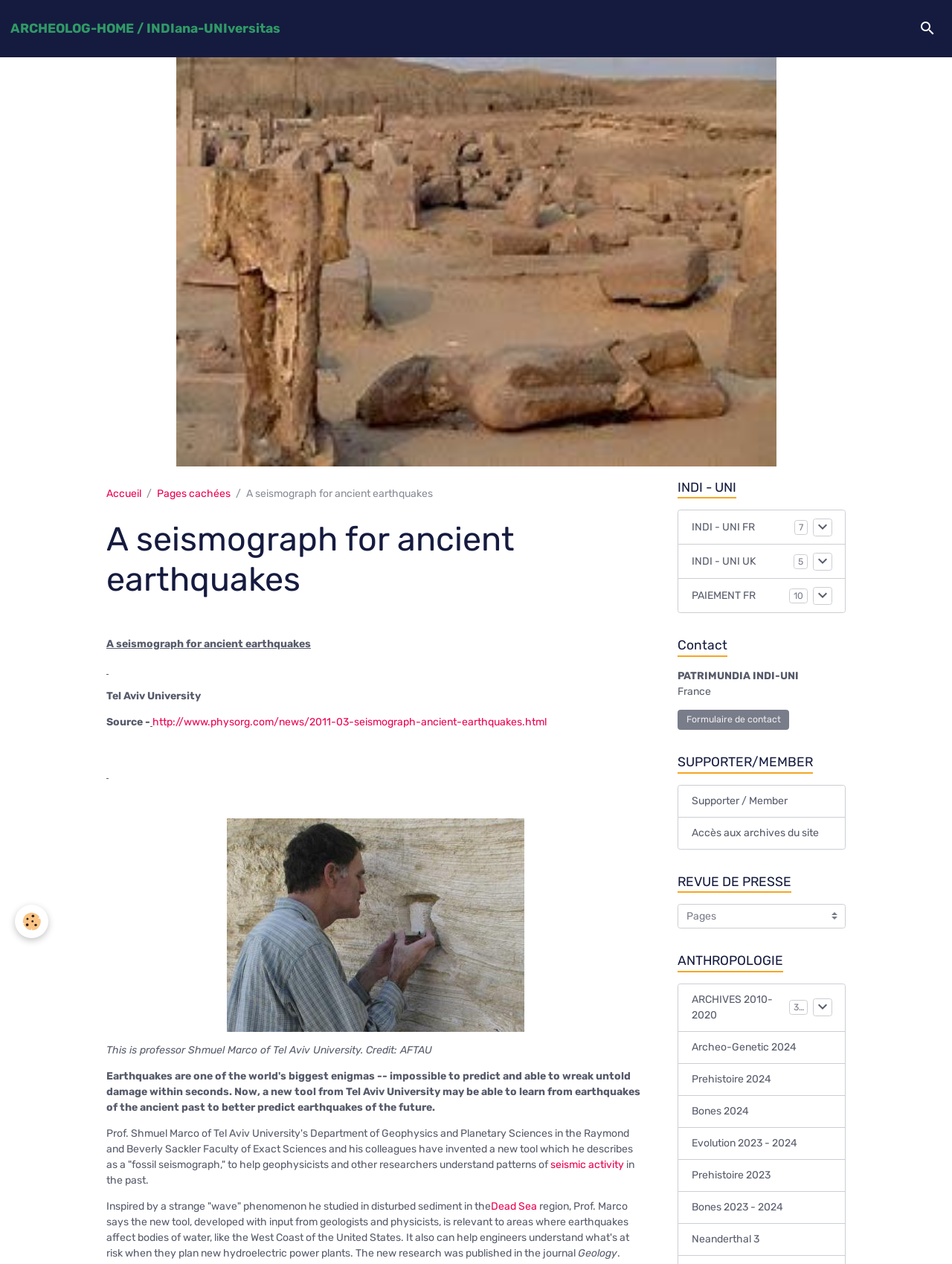Please give a succinct answer using a single word or phrase:
How many links are there in the webpage?

More than 20